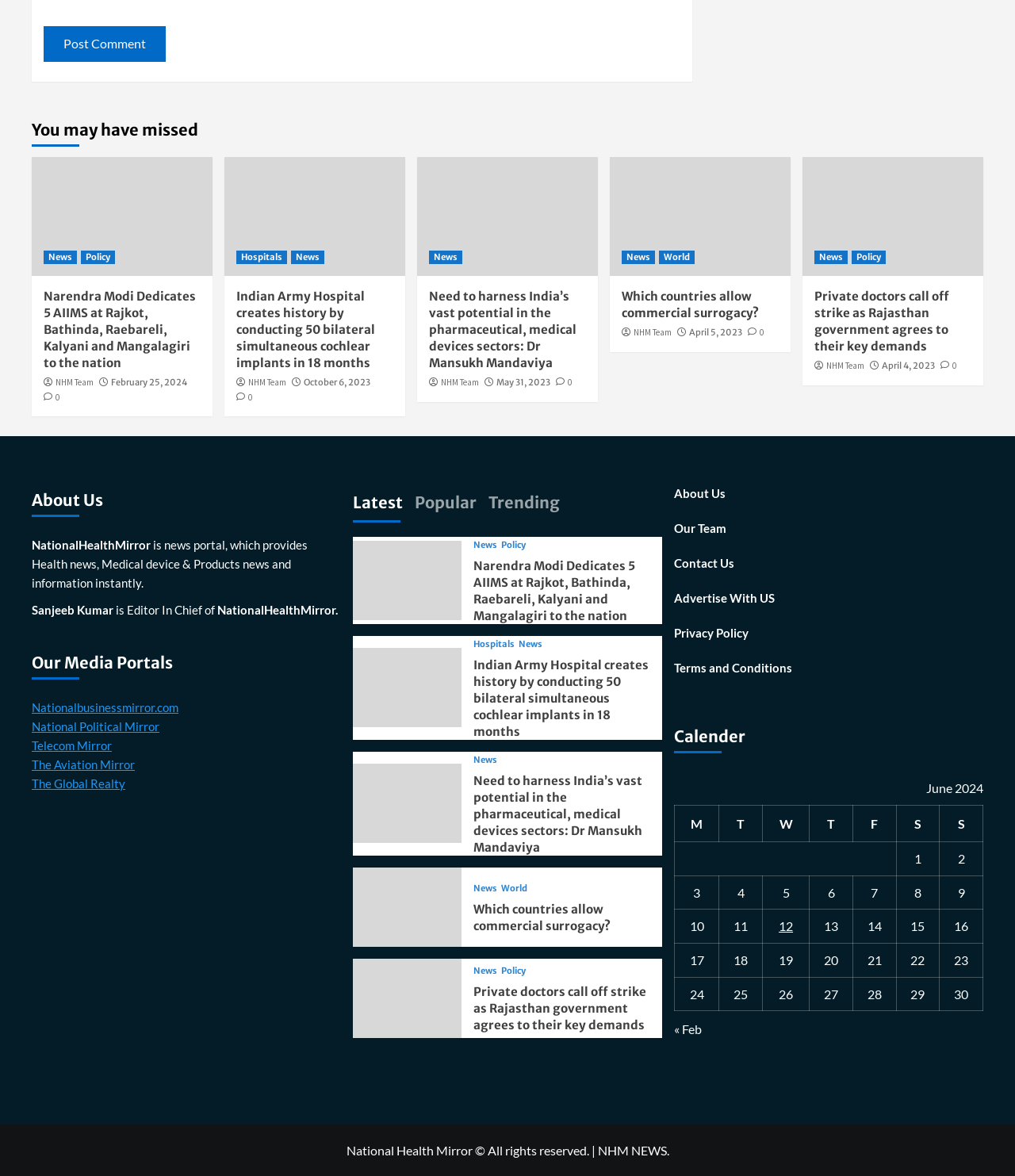What is the name of the news portal?
Answer the question based on the image using a single word or a brief phrase.

NationalHealthMirror